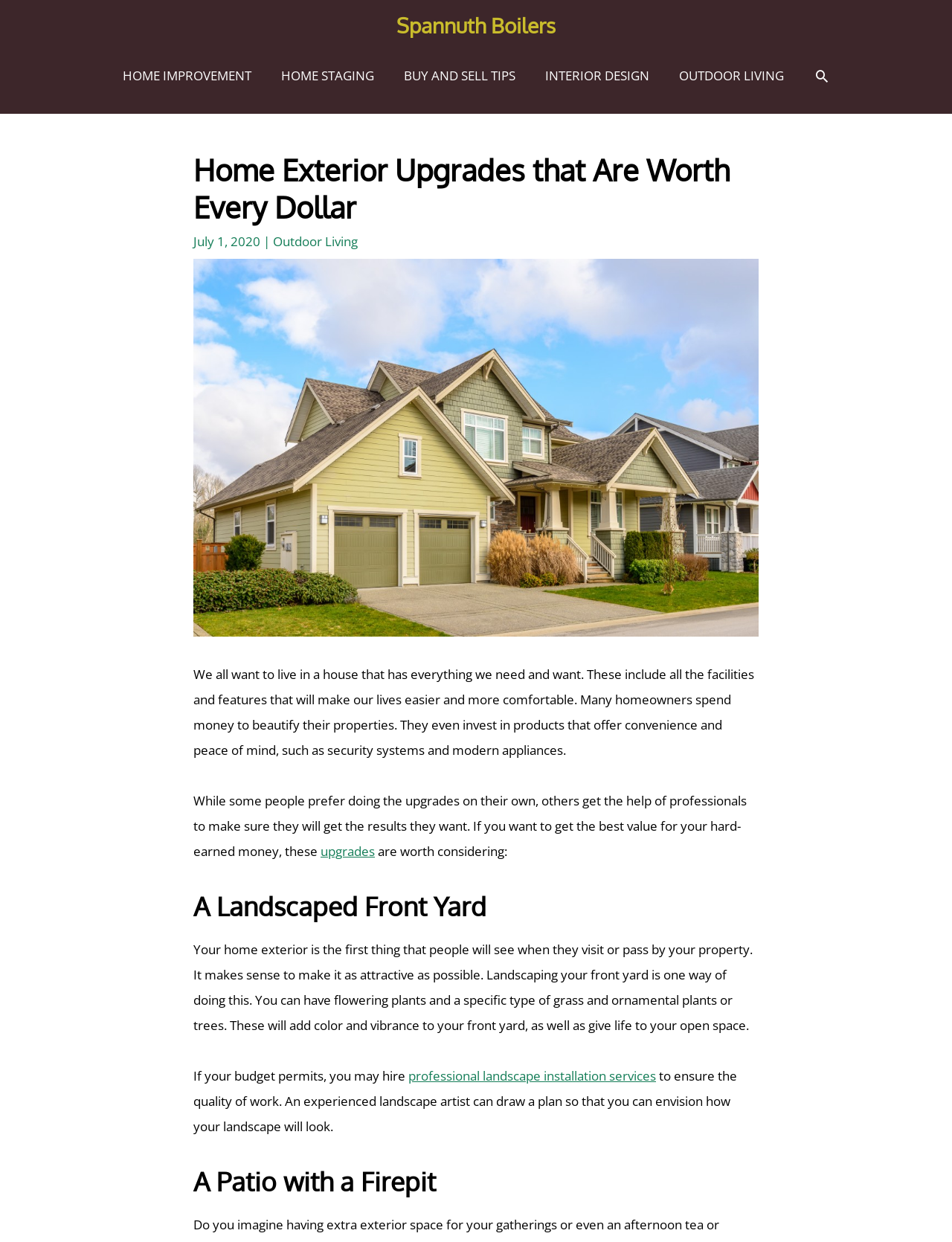Detail the webpage's structure and highlights in your description.

The webpage is about home exterior upgrades, with a focus on ideas to consider for improving the appearance and functionality of one's home. At the top, there is a navigation menu with links to various categories, including "HOME IMPROVEMENT", "HOME STAGING", "BUY AND SELL TIPS", "INTERIOR DESIGN", and "OUTDOOR LIVING". 

Below the navigation menu, there is a header section with a title "Home Exterior Upgrades that Are Worth Every Dollar" and a date "July 1, 2020". To the right of the title, there is a link to "Outdoor Living" and an image related to home exterior. 

The main content of the webpage is divided into sections, each with a heading. The first section discusses the importance of home exterior upgrades, with a brief introduction to the topic. The second section is about landscaping the front yard, with a detailed description of how it can enhance the appearance of one's home. The third section talks about having a patio with a firepit, although the details of this section are not provided in the accessibility tree.

Throughout the webpage, there are links to related topics, such as "upgrades" and "professional landscape installation services", which provide additional resources for readers. The overall structure of the webpage is organized and easy to follow, with clear headings and concise text.